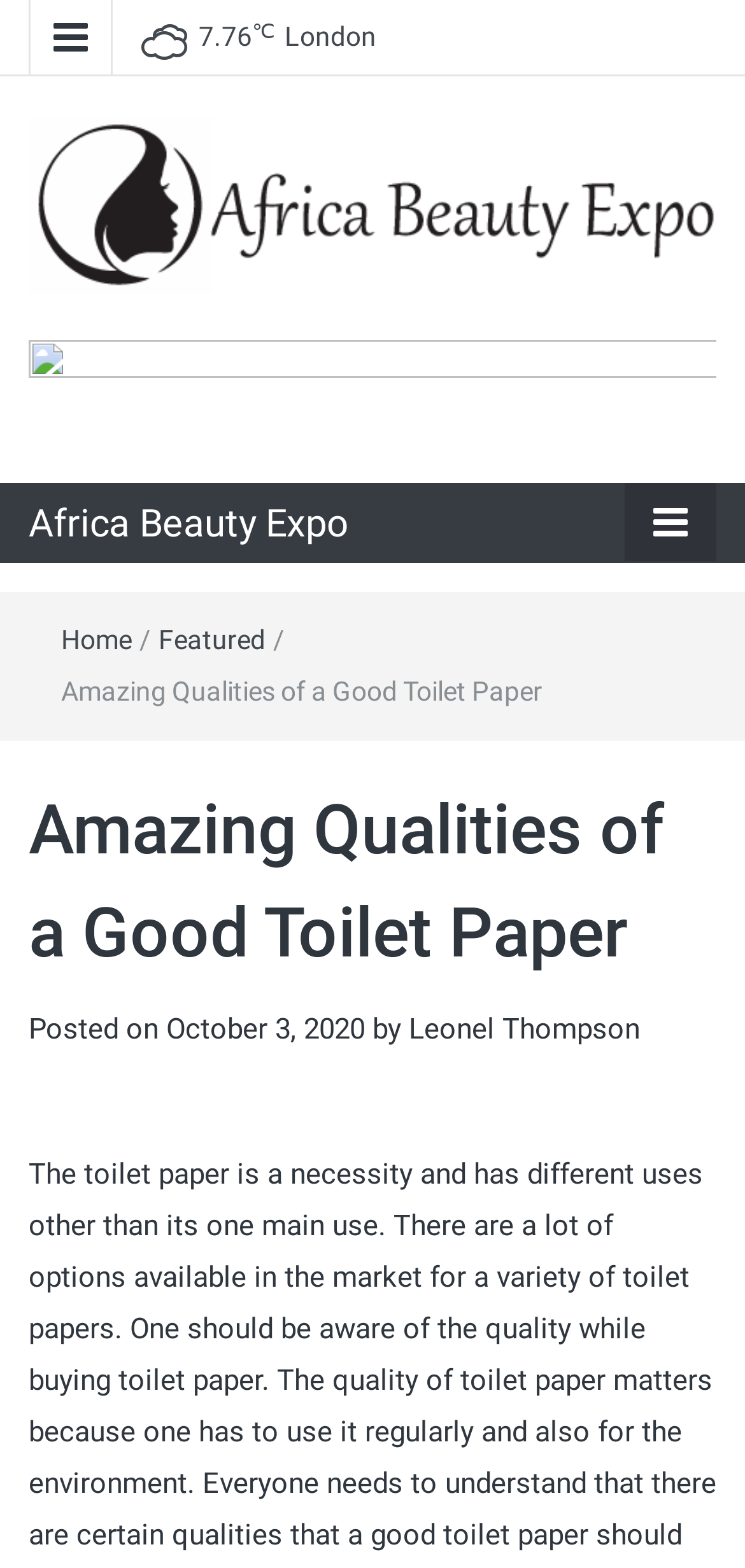Locate the bounding box coordinates of the element that needs to be clicked to carry out the instruction: "Click on the link to go to the home page". The coordinates should be given as four float numbers ranging from 0 to 1, i.e., [left, top, right, bottom].

[0.082, 0.398, 0.177, 0.417]